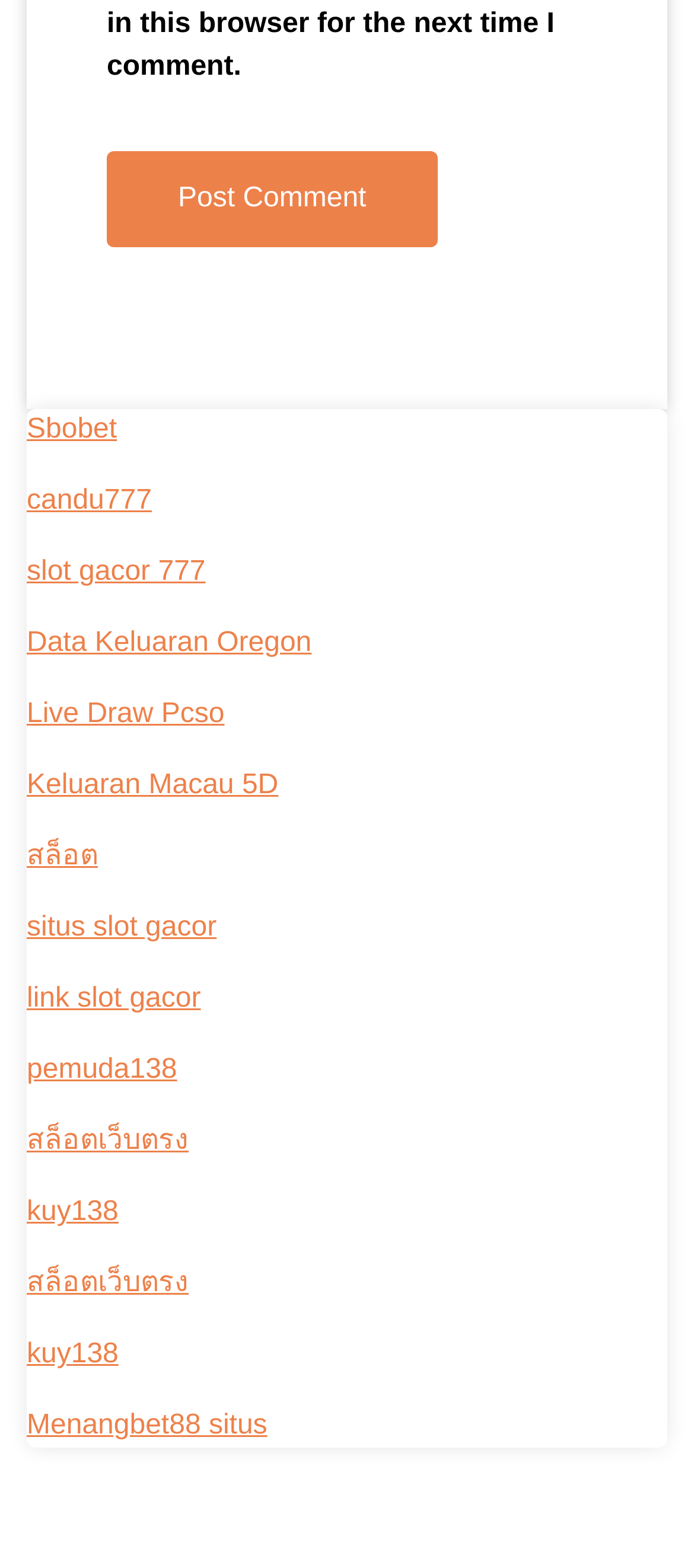Highlight the bounding box coordinates of the element that should be clicked to carry out the following instruction: "Click the 'Post Comment' button". The coordinates must be given as four float numbers ranging from 0 to 1, i.e., [left, top, right, bottom].

[0.154, 0.097, 0.63, 0.158]